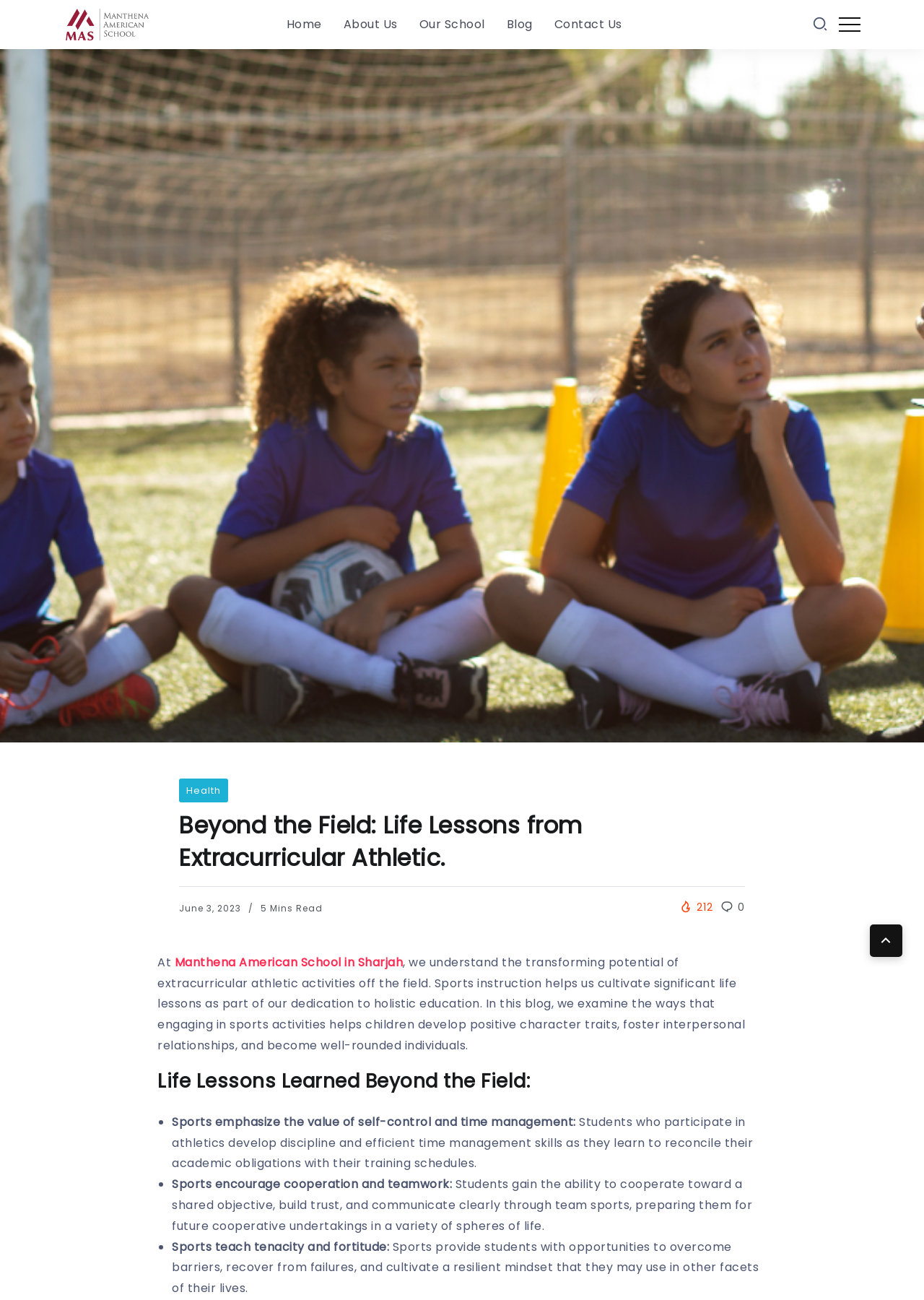Please locate the bounding box coordinates for the element that should be clicked to achieve the following instruction: "Read the blog post 'Beyond the Field: Life Lessons from Extracurricular Athletic'". Ensure the coordinates are given as four float numbers between 0 and 1, i.e., [left, top, right, bottom].

[0.194, 0.623, 0.806, 0.682]